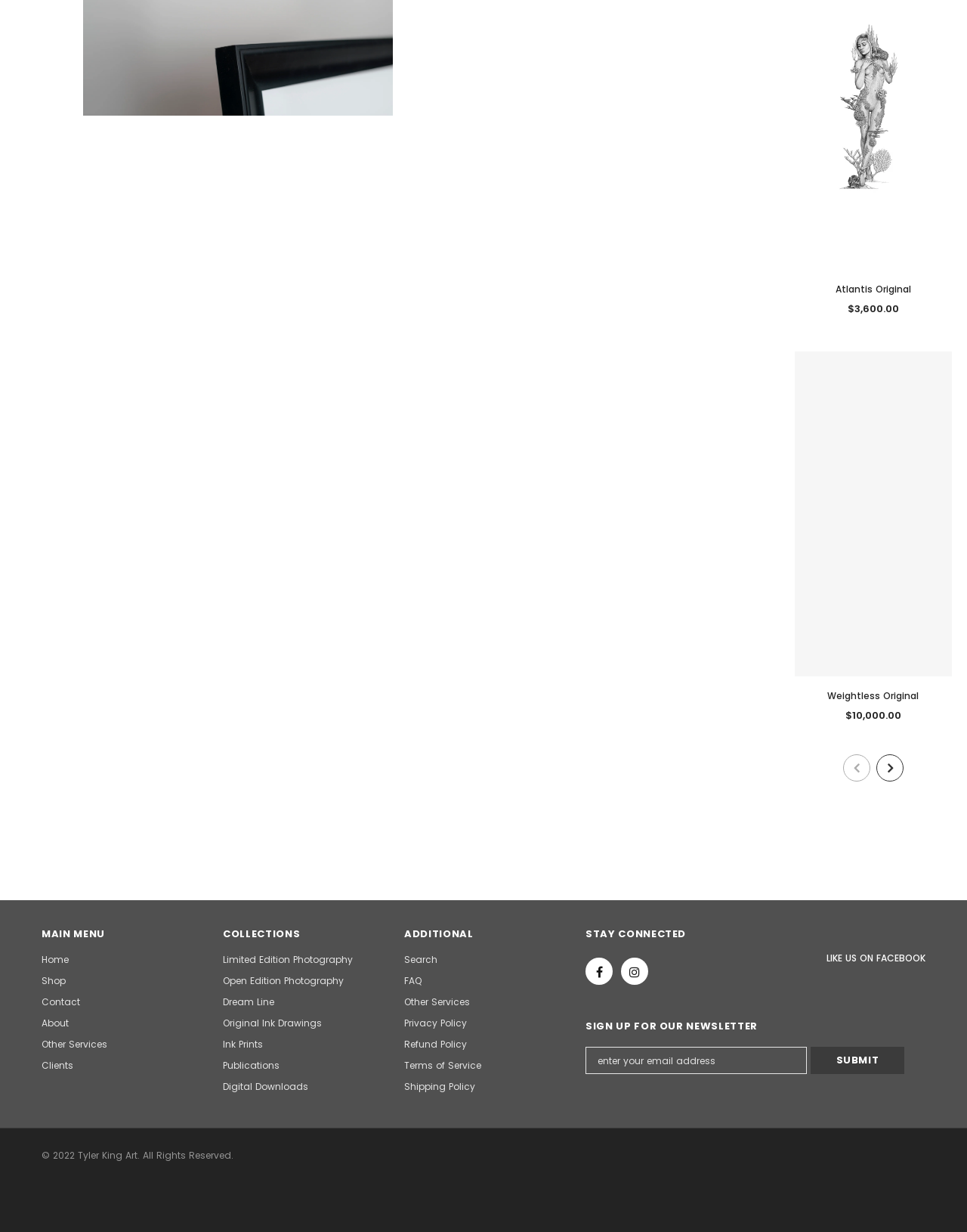Use the information in the screenshot to answer the question comprehensively: What is the purpose of the button with the text 'Submit'?

I inferred the purpose of the button by looking at its location near the textbox with the label 'Email Address' and the heading 'SIGN UP FOR OUR NEWSLETTER'. This suggests that the button is used to submit the email address for the newsletter.